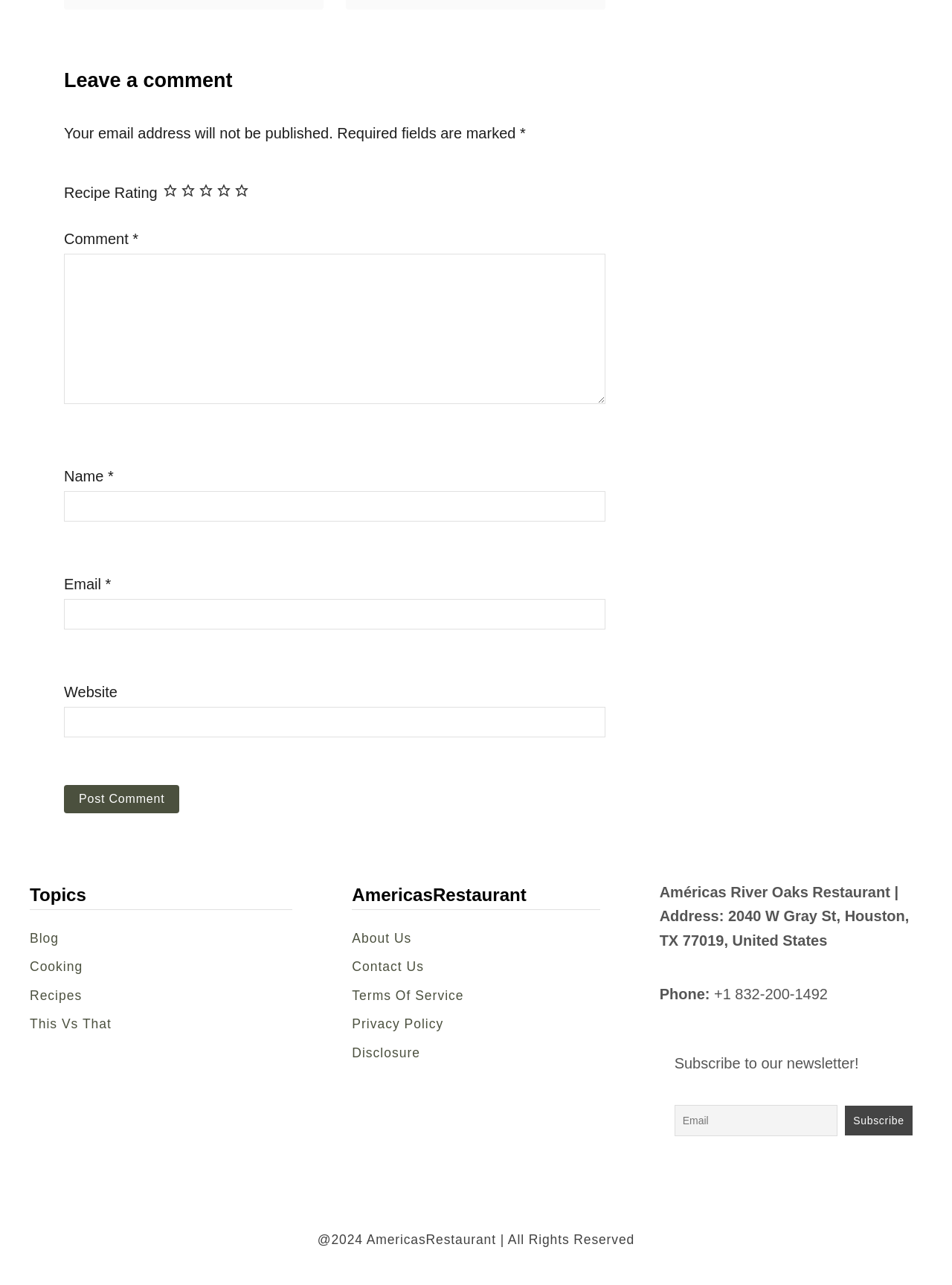How many rating options are available for the recipe?
Offer a detailed and exhaustive answer to the question.

The 'Recipe Rating' group contains 5 radio buttons, each corresponding to a different rating option, ranging from 'Don't rate this recipe' to 'Rate this recipe 5 out of 5 stars'.